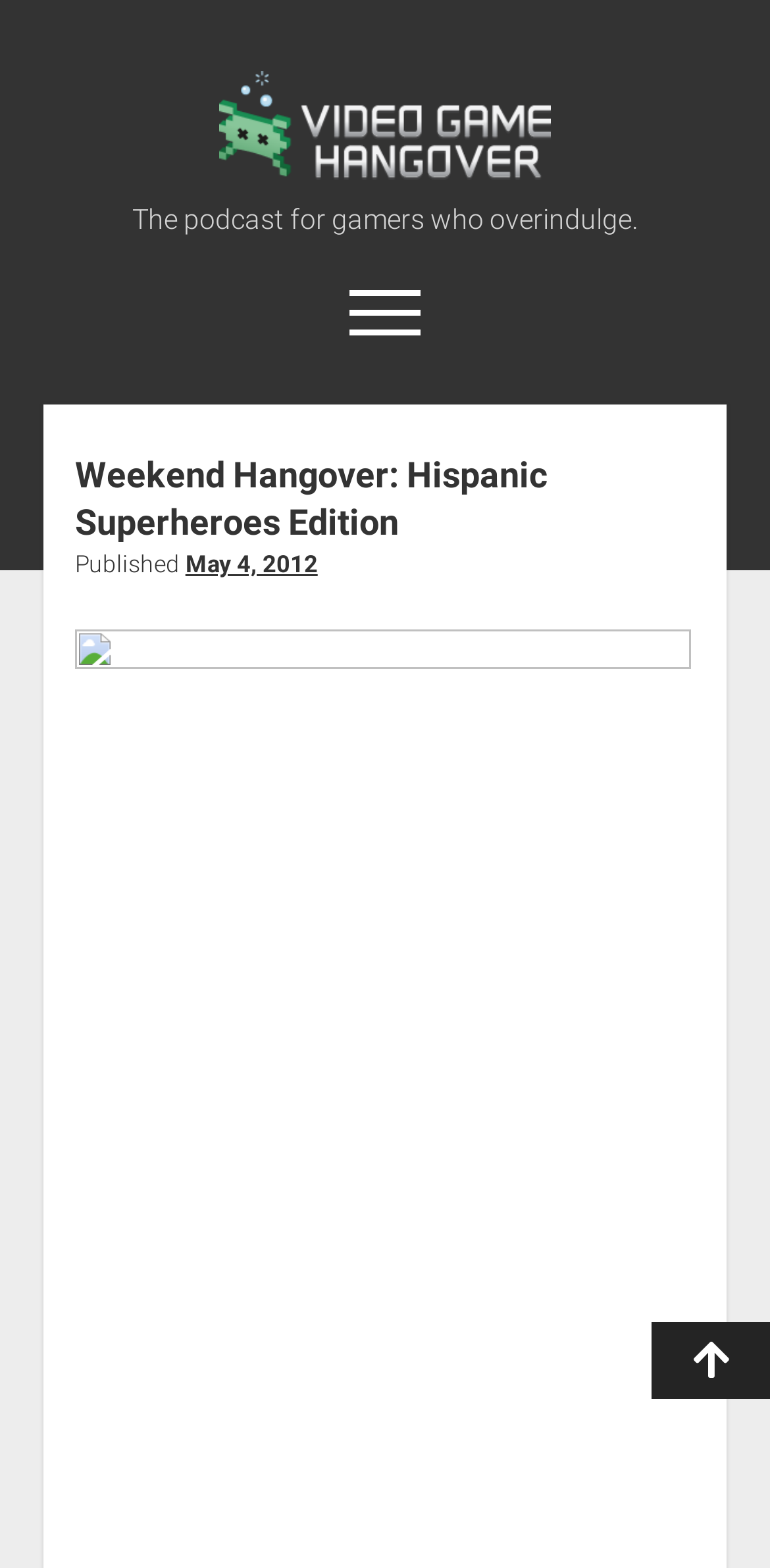Please give a succinct answer to the question in one word or phrase:
What is the tagline of the website?

The podcast for gamers who overindulge.